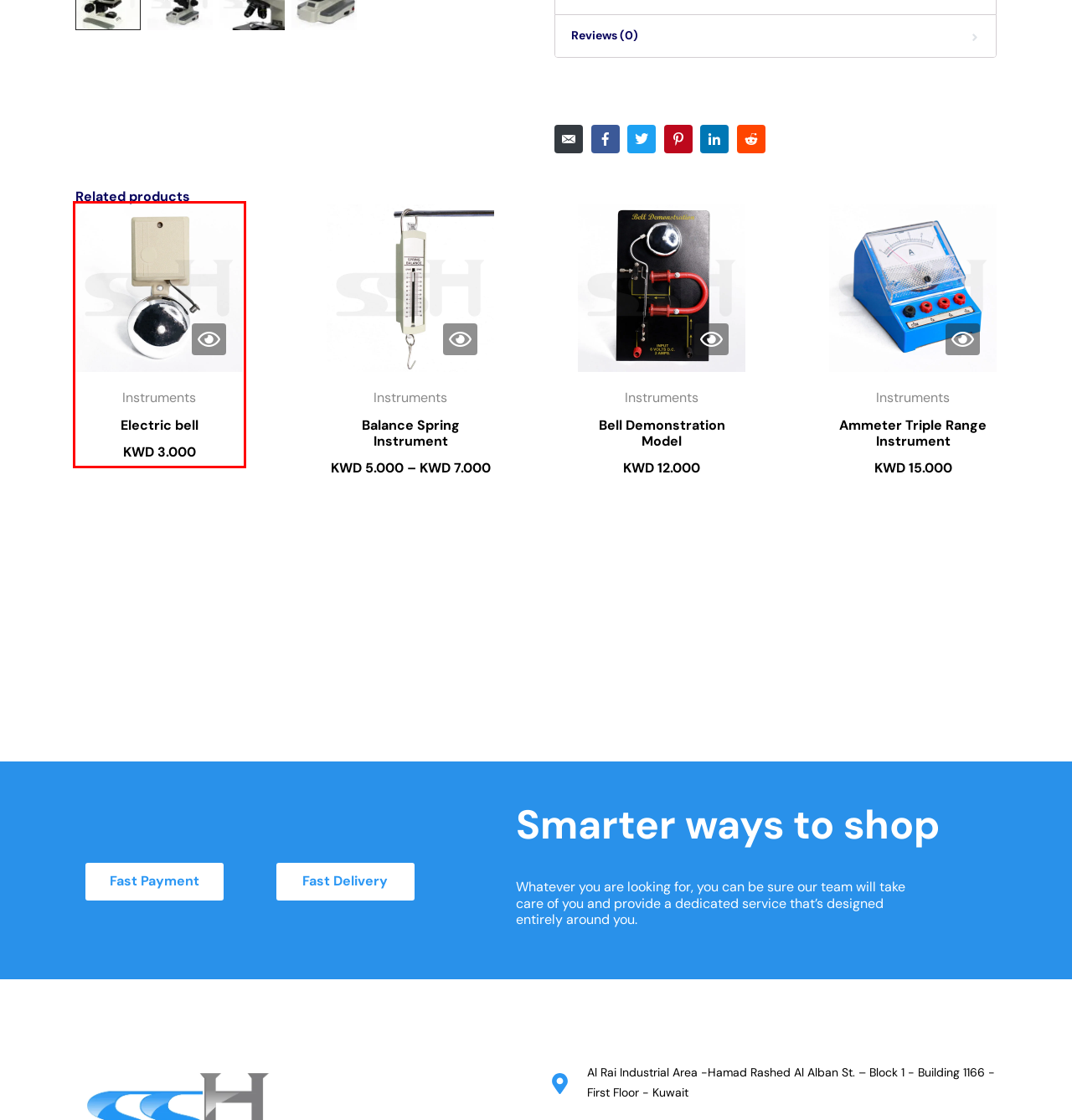You are looking at a webpage screenshot with a red bounding box around an element. Pick the description that best matches the new webpage after interacting with the element in the red bounding box. The possible descriptions are:
A. Shop – Scientific Supply House
B. Ammeter Triple Range Instrument – Scientific Supply House
C. Educational Charts – Scientific Supply House
D. Chemicals – Scientific Supply House
E. About – Scientific Supply House
F. Bell Demonstration Model – Scientific Supply House
G. Electric bell – Scientific Supply House
H. Balance Spring Instrument – Scientific Supply House

G